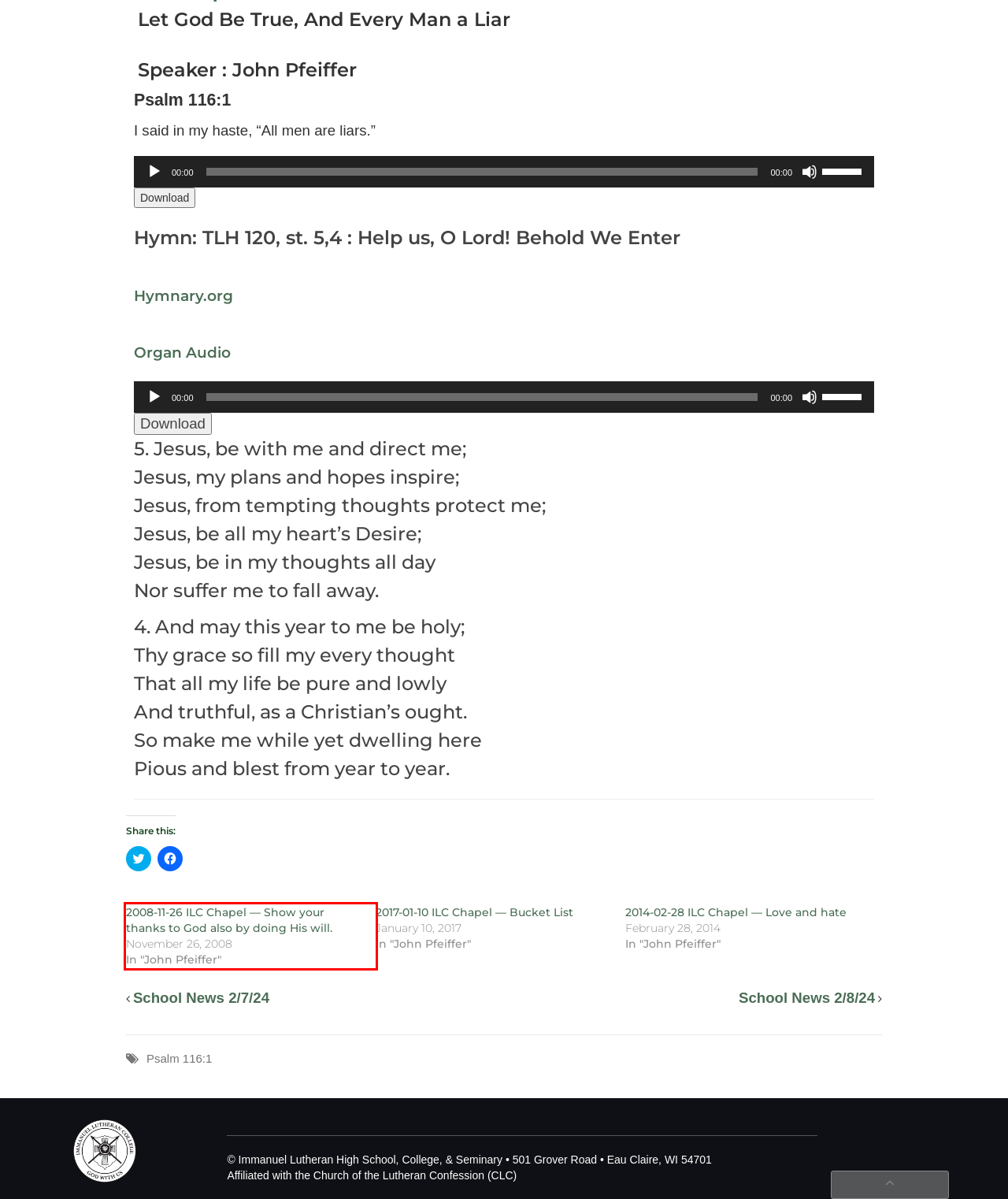In the given screenshot, locate the red bounding box and extract the text content from within it.

2008-11-26 ILC Chapel — Show your thanks to God also by doing His will. November 26, 2008 In "John Pfeiffer"